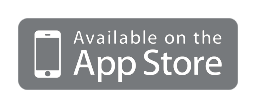Generate a detailed caption that describes the image.

The image features a prominent "Available on the App Store" badge, indicating that the Daybreak Defender Mobile App can be downloaded from Apple's App Store. This badge is often used to promote mobile applications, ensuring users know where to find the app for iOS devices. The design typically features a smartphone silhouette, emphasizing the app's mobile functionality. The Daybreak Defender Mobile App is designed for enhancing security through two-step authentication, providing an additional layer of protection for Daybreak Games accounts. This image effectively guides users toward accessing the app and encourages them to secure their gaming experience.